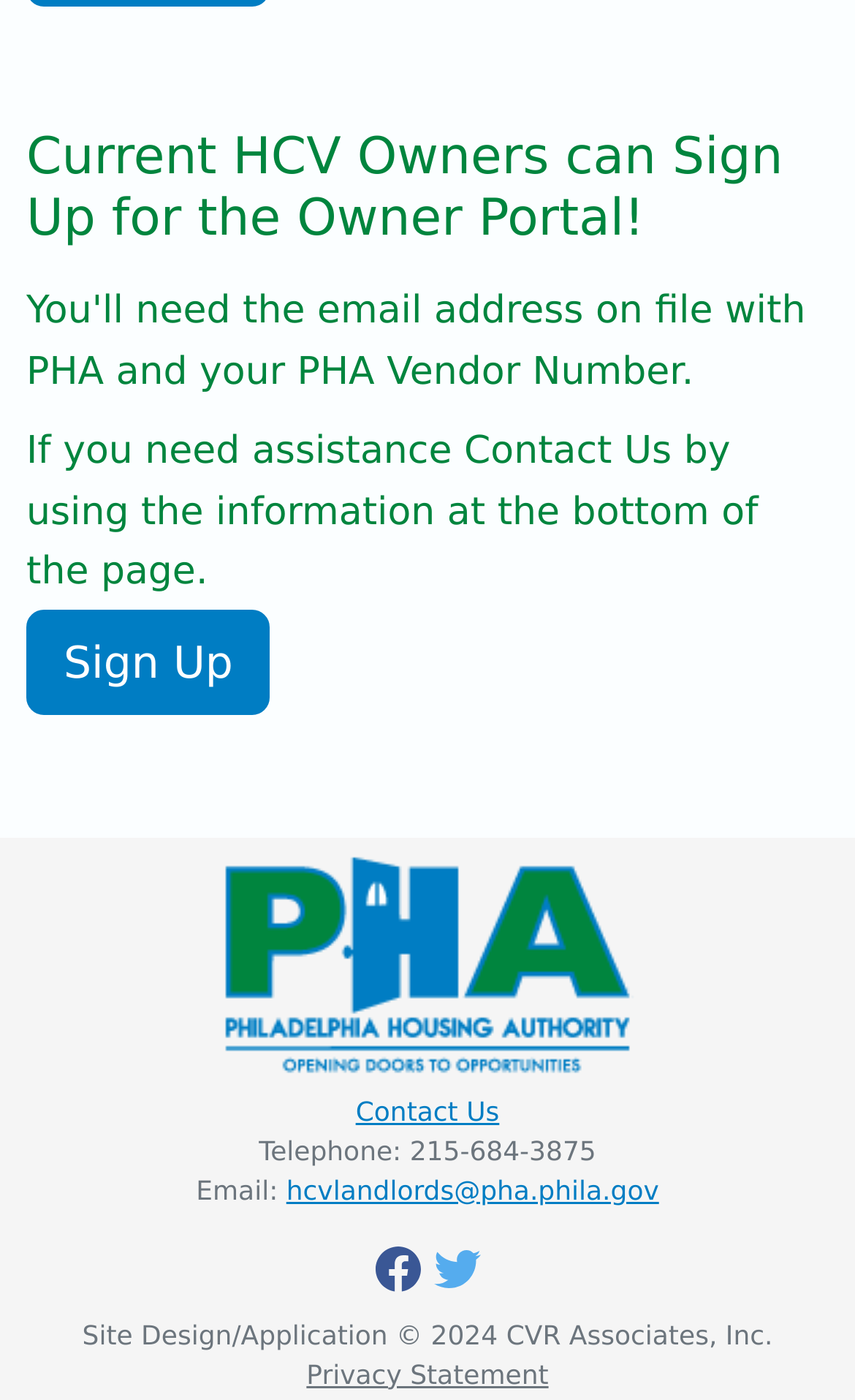Refer to the image and provide a thorough answer to this question:
What is the copyright information?

The copyright information is mentioned at the bottom of the page, which states that the site design and application are copyrighted by CVR Associates, Inc. in 2024.